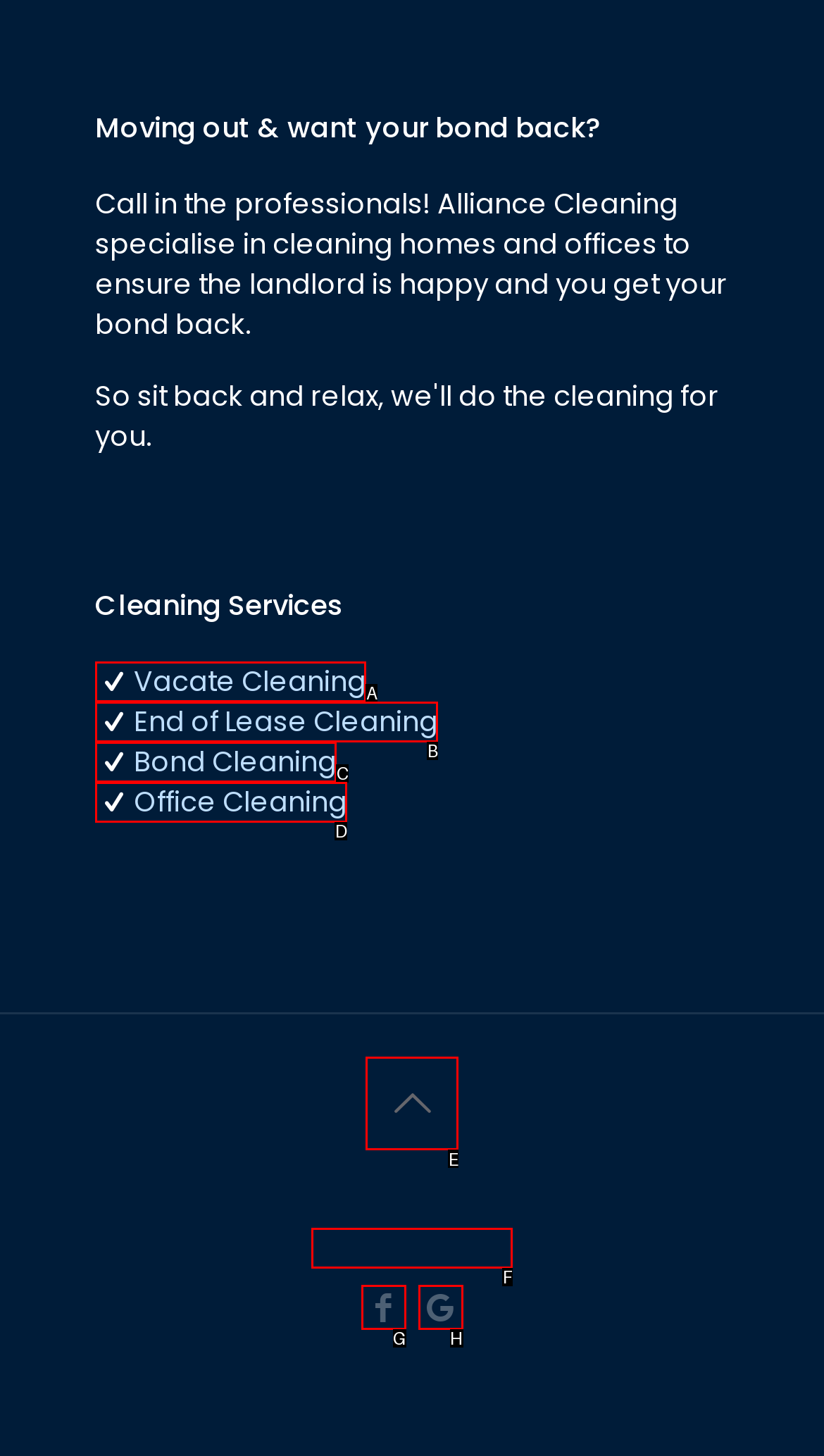For the instruction: Click on 'Back to top', which HTML element should be clicked?
Respond with the letter of the appropriate option from the choices given.

E